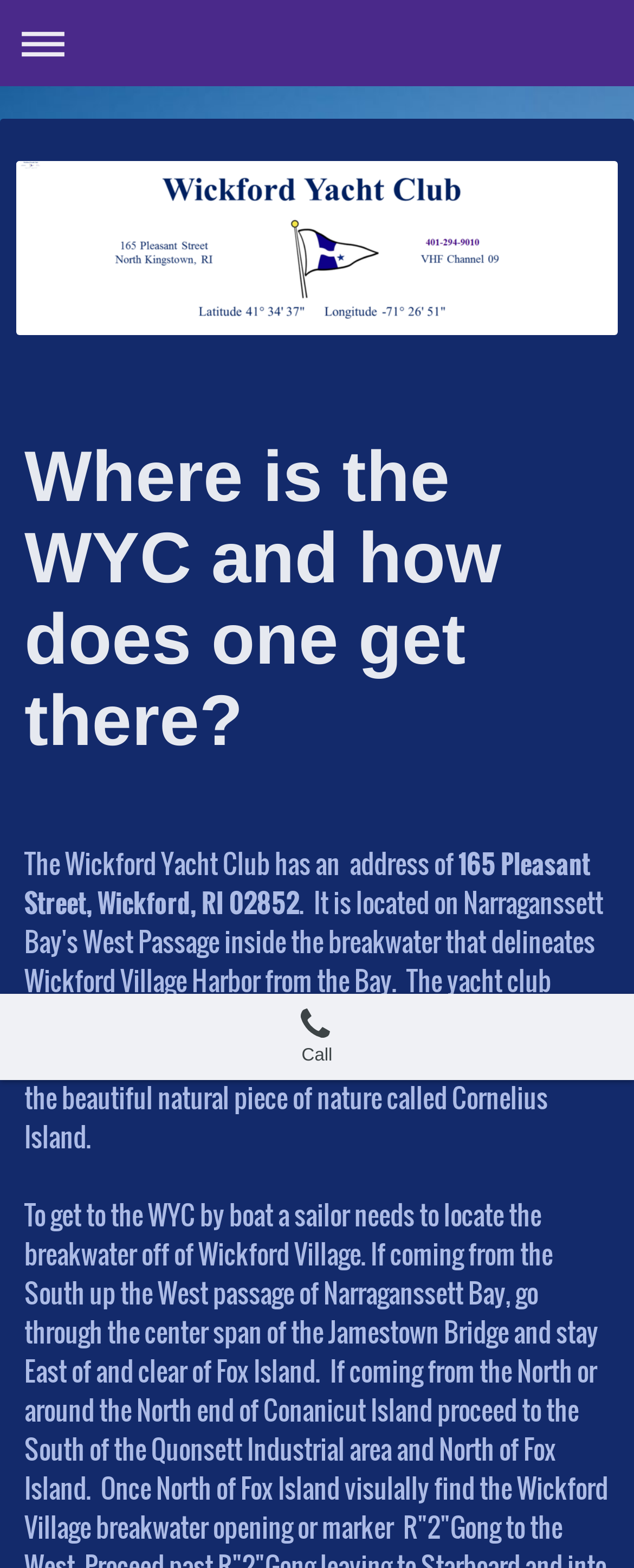Determine the bounding box coordinates for the UI element described. Format the coordinates as (top-left x, top-left y, bottom-right x, bottom-right y) and ensure all values are between 0 and 1. Element description: Site

None